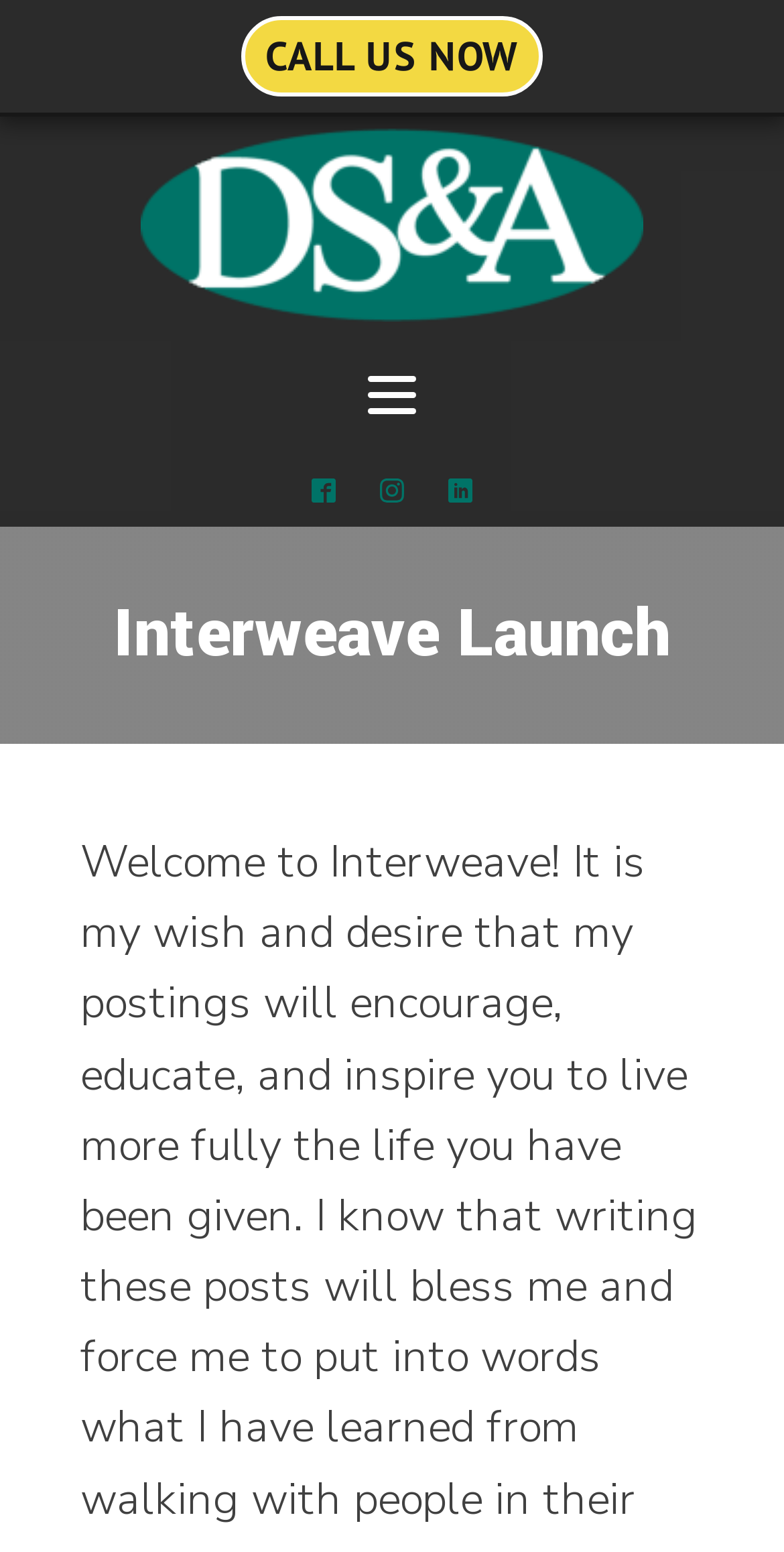Ascertain the bounding box coordinates for the UI element detailed here: "Visit our LinkedIn". The coordinates should be provided as [left, top, right, bottom] with each value being a float between 0 and 1.

[0.556, 0.301, 0.618, 0.332]